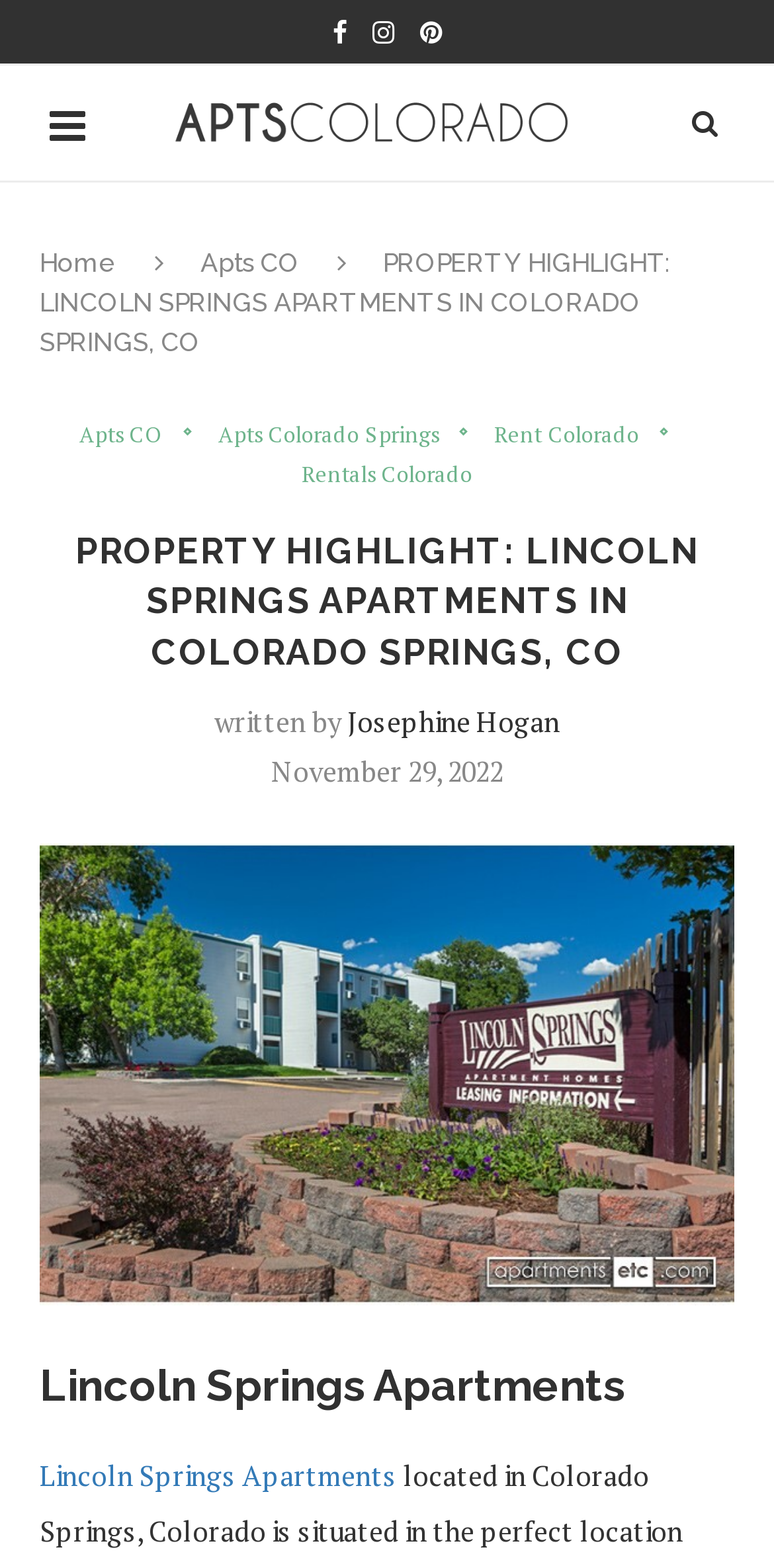Locate the bounding box coordinates of the element you need to click to accomplish the task described by this instruction: "View Apts Colorado page".

[0.222, 0.042, 0.735, 0.112]